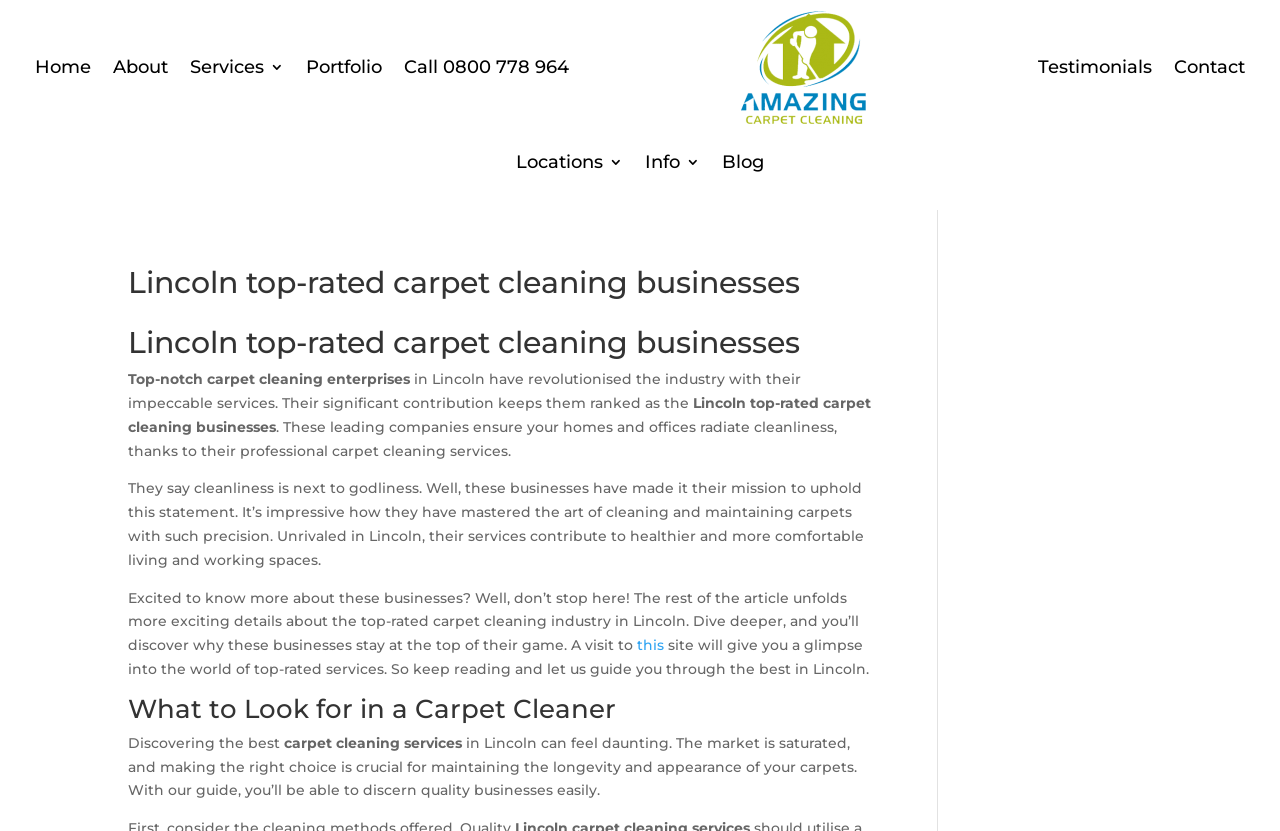Provide a short answer to the following question with just one word or phrase: What can you do to learn more about these businesses?

Visit the site